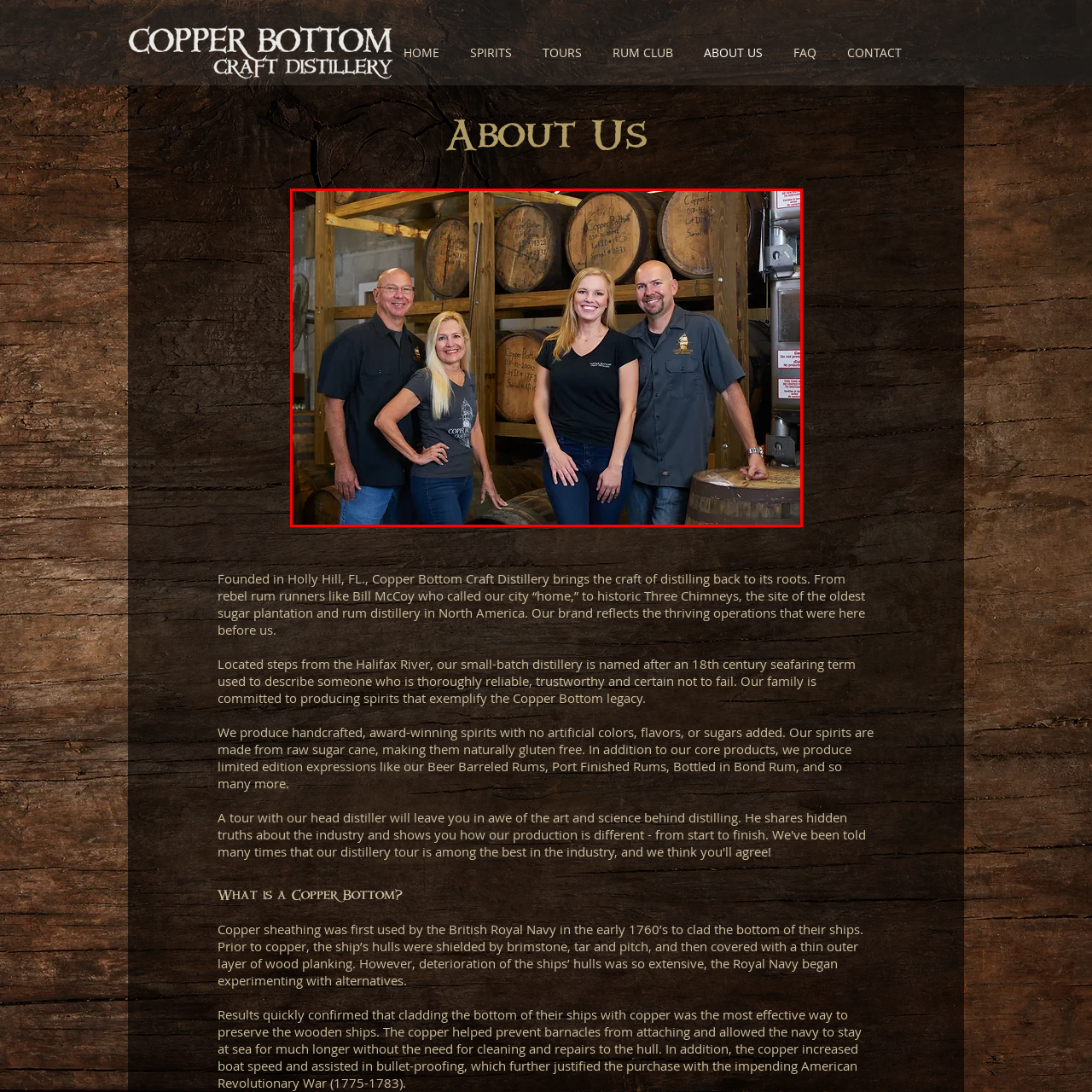What is the team posing in front of?  
Observe the image highlighted by the red bounding box and supply a detailed response derived from the visual information in the image.

The four members of the Copper Bottom Craft Distillery team pose together in front of a display of aging barrels, which emphasize the distillery's commitment to crafting high-quality spirits.